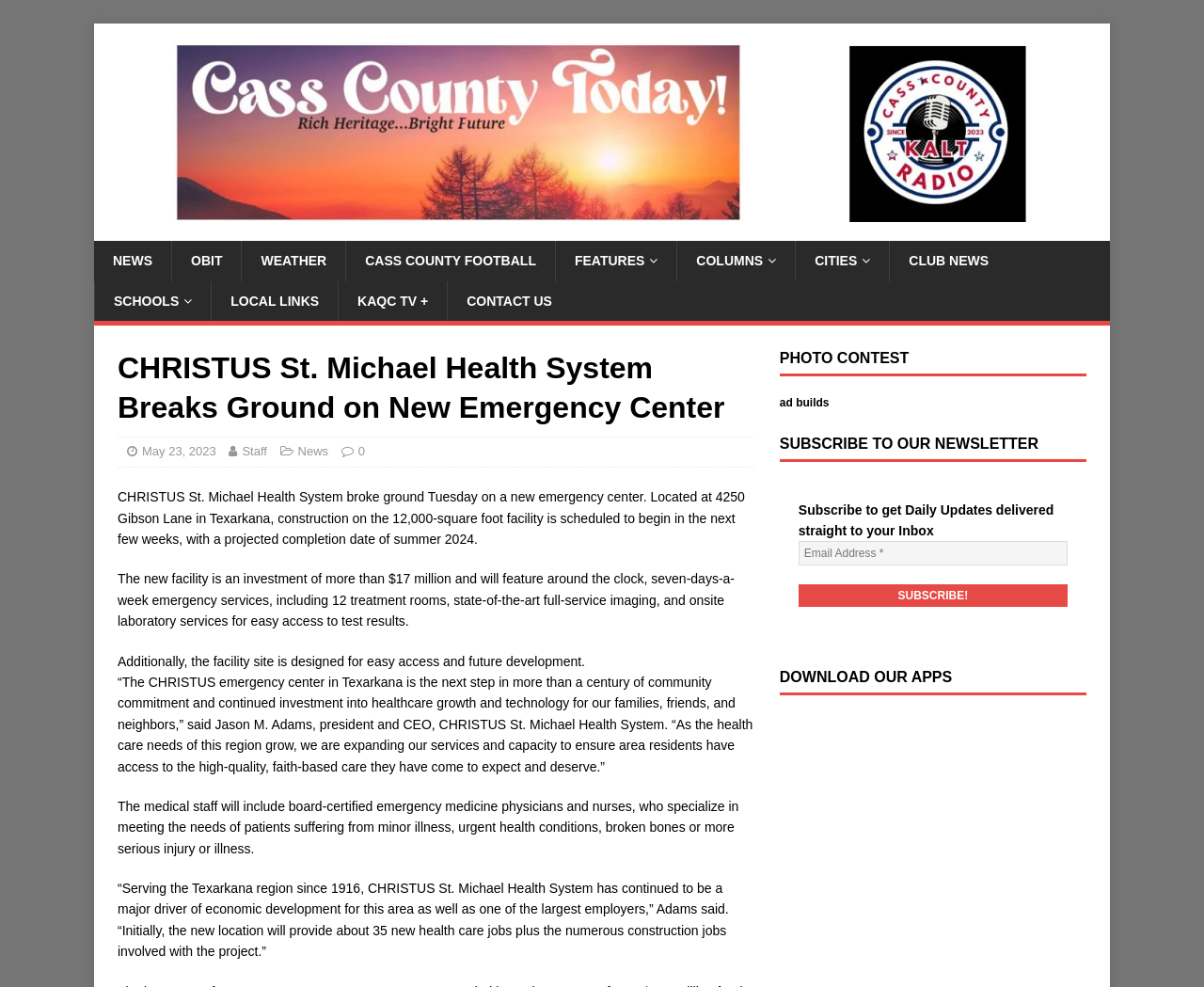Please find the bounding box coordinates of the element that needs to be clicked to perform the following instruction: "Check DMCA.com Protection Status". The bounding box coordinates should be four float numbers between 0 and 1, represented as [left, top, right, bottom].

None